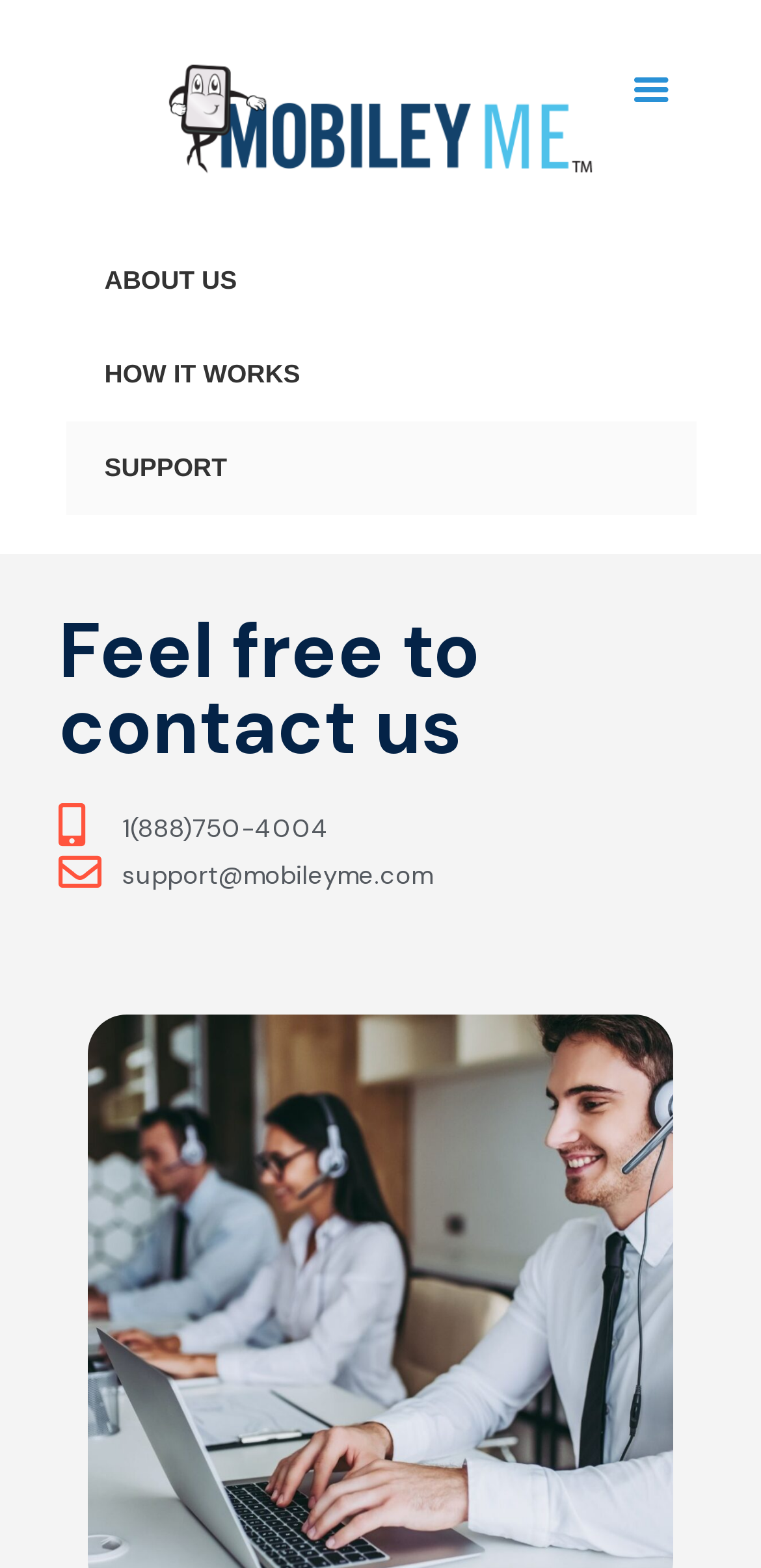Using floating point numbers between 0 and 1, provide the bounding box coordinates in the format (top-left x, top-left y, bottom-right x, bottom-right y). Locate the UI element described here: support@mobileyme.com

[0.077, 0.543, 0.923, 0.572]